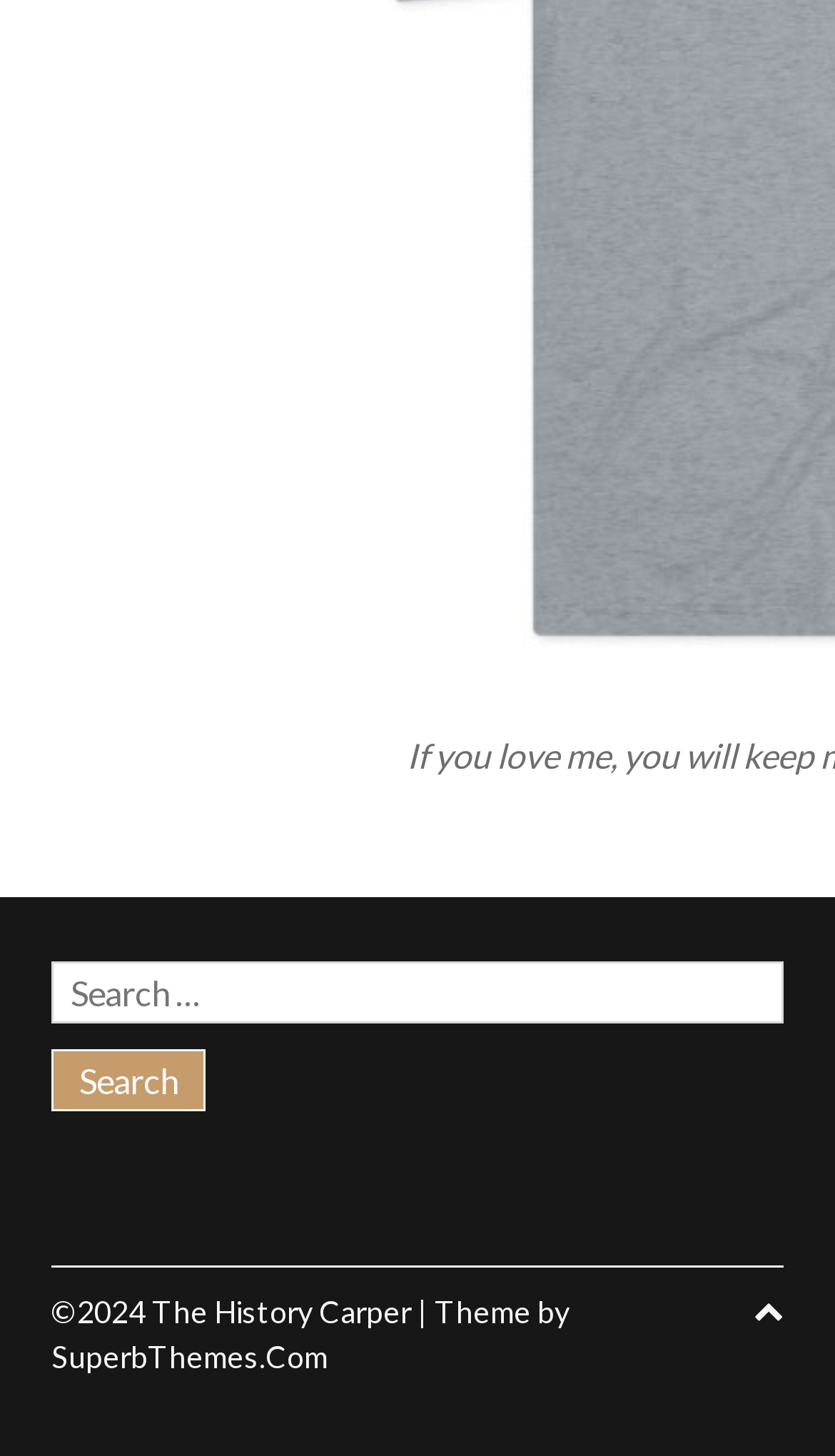Provide a single word or phrase answer to the question: 
What is the theme provider of the webpage?

SuperbThemes.Com